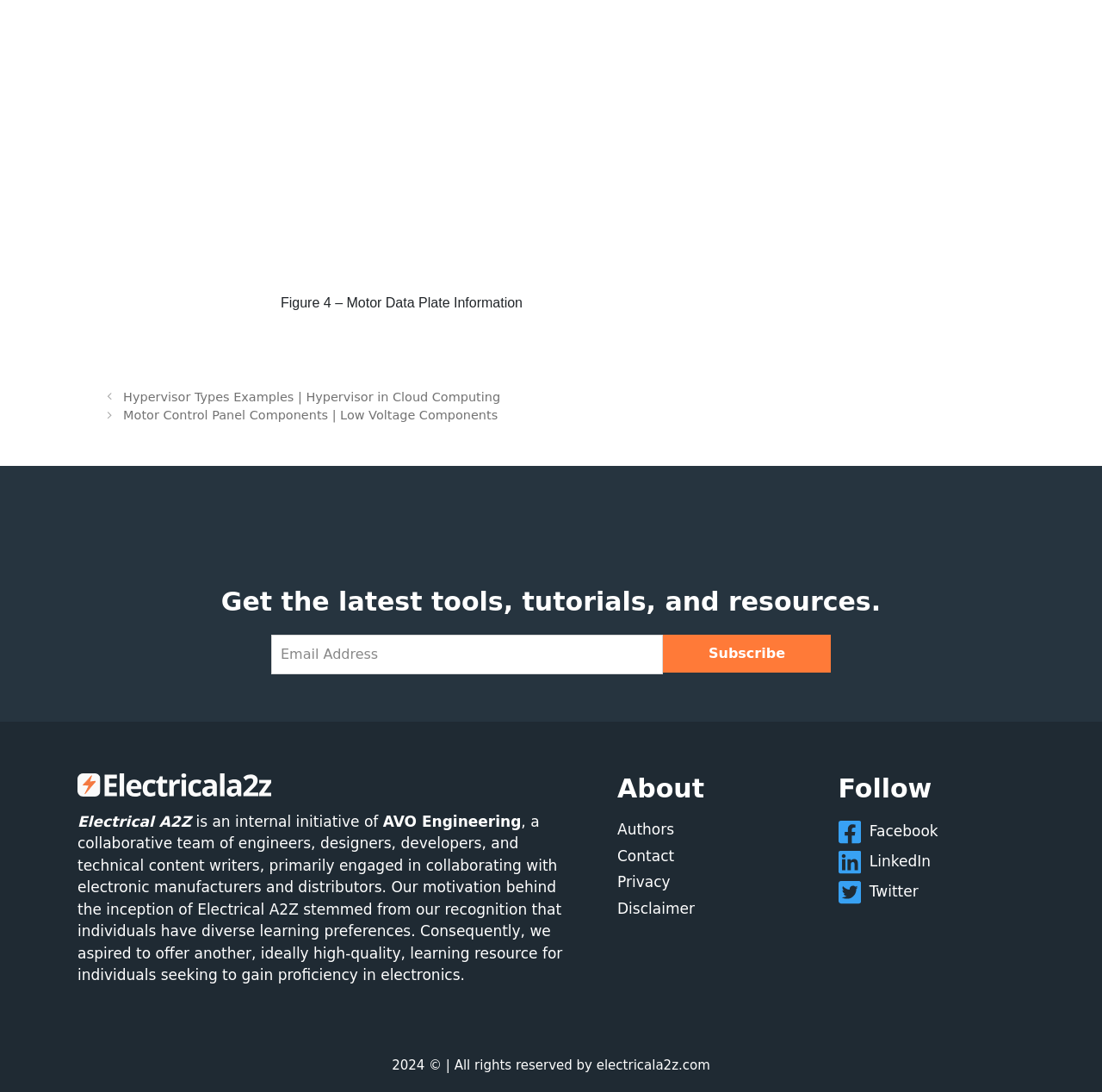Please determine the bounding box coordinates of the section I need to click to accomplish this instruction: "Subscribe to the newsletter".

[0.602, 0.581, 0.754, 0.616]